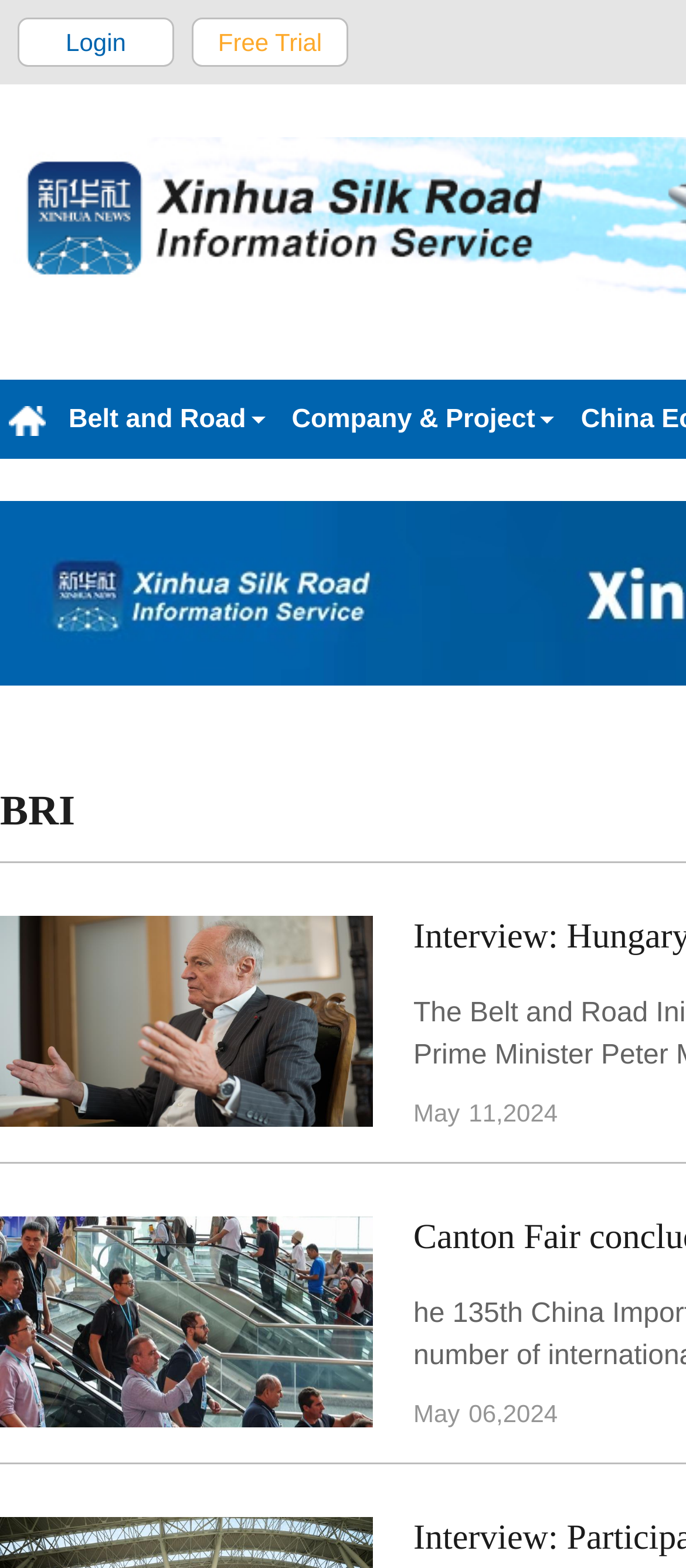Identify the coordinates of the bounding box for the element described below: "Free Trial". Return the coordinates as four float numbers between 0 and 1: [left, top, right, bottom].

[0.282, 0.012, 0.505, 0.041]